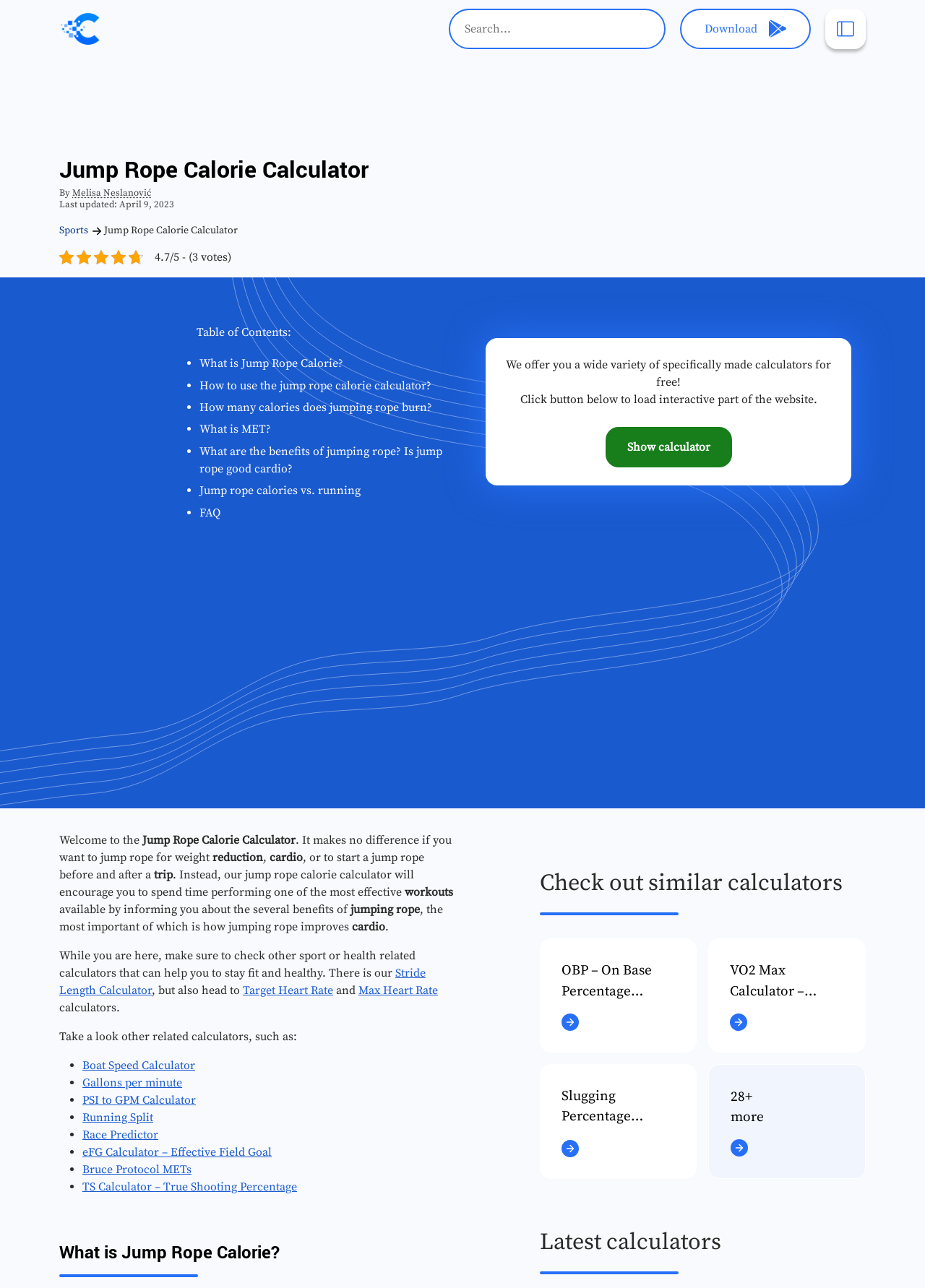Explain in detail what is displayed on the webpage.

This webpage is about a jump rope calorie calculator. At the top, there is a navigation bar with links to "home", a search box, a "Download" button, and a "Toggle sidebar" button. Below the navigation bar, there are several links to different categories of calculators, including DNA Biology, Chemistry, Construction, and more.

The main content of the webpage is divided into two sections. On the left side, there is a heading "Jump Rope Calorie Calculator" followed by a brief description of the calculator and its author. Below that, there is a breadcrumb navigation menu and a rating system with 4.7/5 stars. Further down, there is a table of contents with links to different sections of the webpage, including "What is Jump Rope Calorie?", "How to use the jump rope calorie calculator?", and more.

On the right side, there is a large section of text that explains the benefits of using the jump rope calorie calculator. It mentions that the calculator can help users burn calories and get in shape, and that it provides information on the benefits of jumping rope, including improved cardio. The text also encourages users to explore other related calculators, such as the Stride Length Calculator, Target Heart Rate, and Max Heart Rate calculators.

At the bottom of the webpage, there is a call-to-action button "Show calculator" that allows users to load the interactive part of the website. There are also several links to other related calculators, including the Boat Speed Calculator. Throughout the webpage, there are several images and icons, including a "home" icon, a "Download" icon, and a "Sidebar close" button.